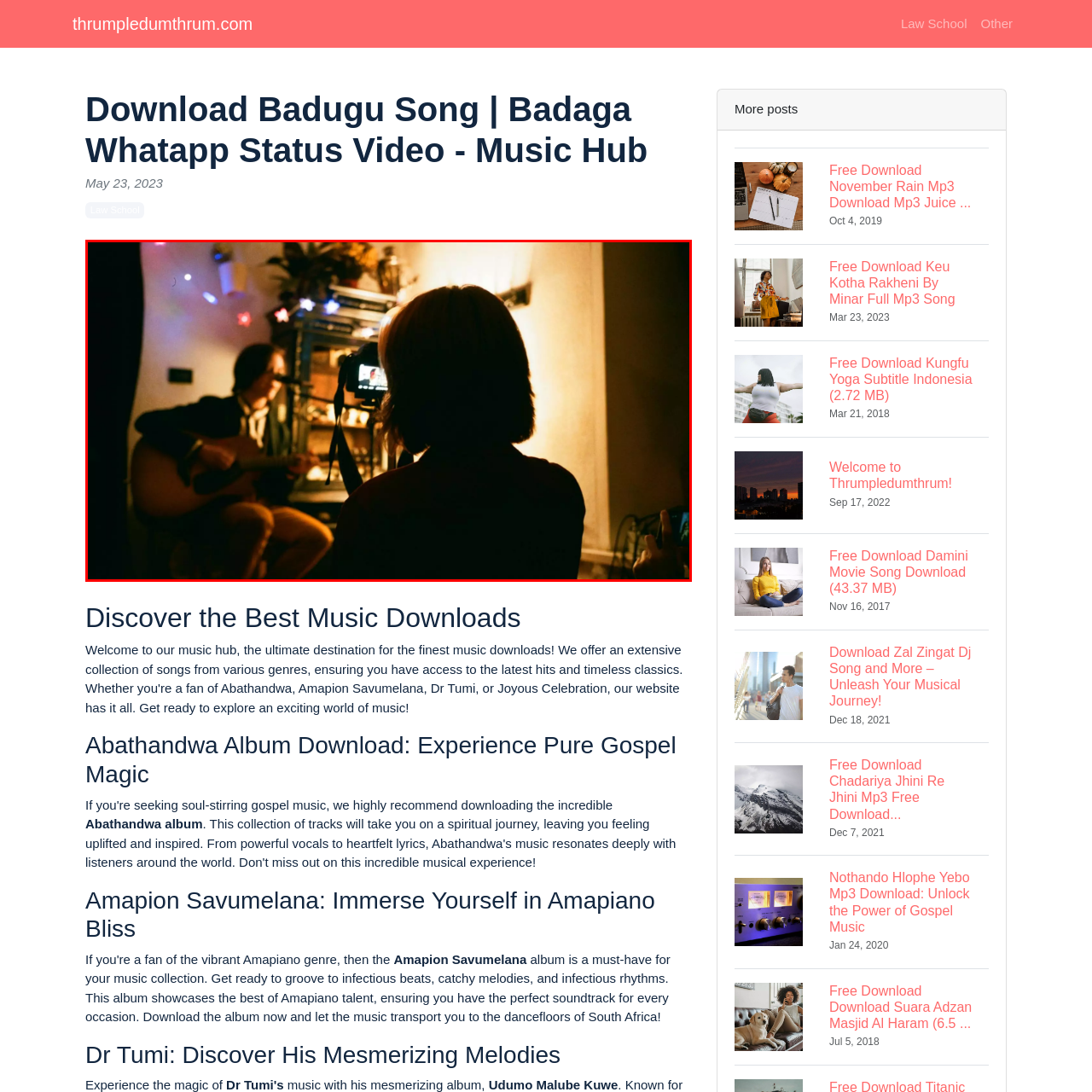What is the person in the foreground doing?
Look at the image contained within the red bounding box and provide a detailed answer based on the visual details you can infer from it.

The person in the foreground is seen capturing this moment with a camera, which is indicated by their silhouette prominent against the illuminated backdrop, suggesting that they are taking a photo or recording a video of the musician's performance.